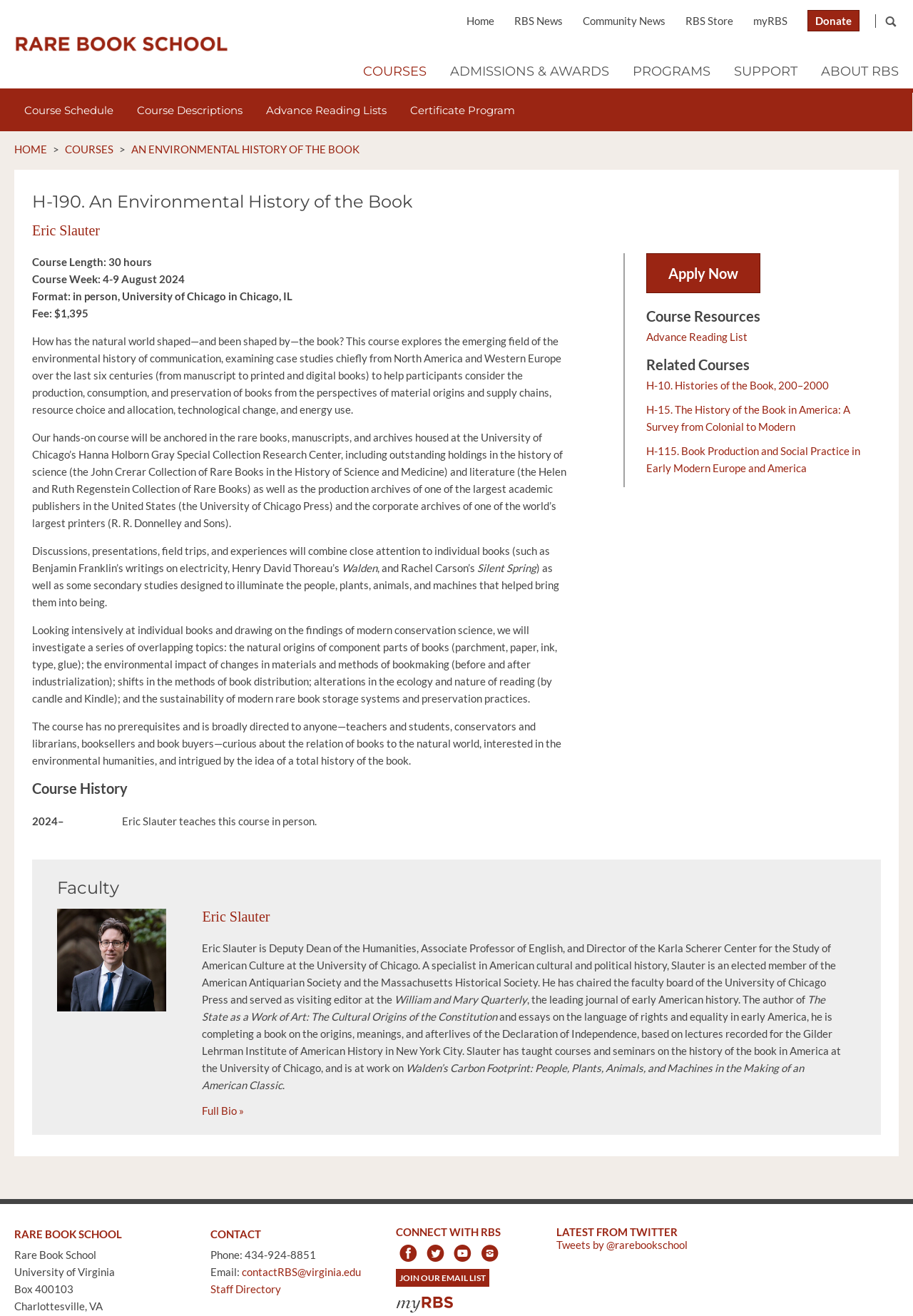Where is the course being held?
Based on the image content, provide your answer in one word or a short phrase.

University of Chicago in Chicago, IL